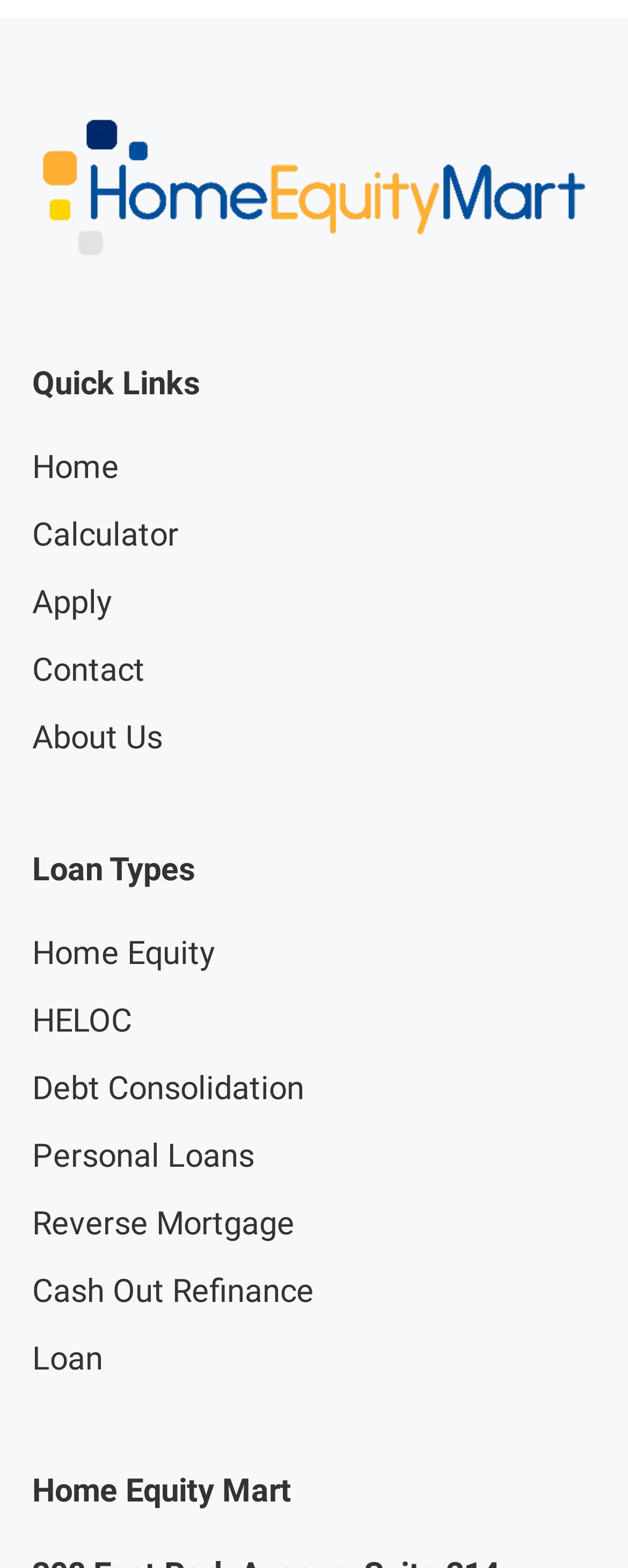How many sections are there in the footer? Based on the screenshot, please respond with a single word or phrase.

3